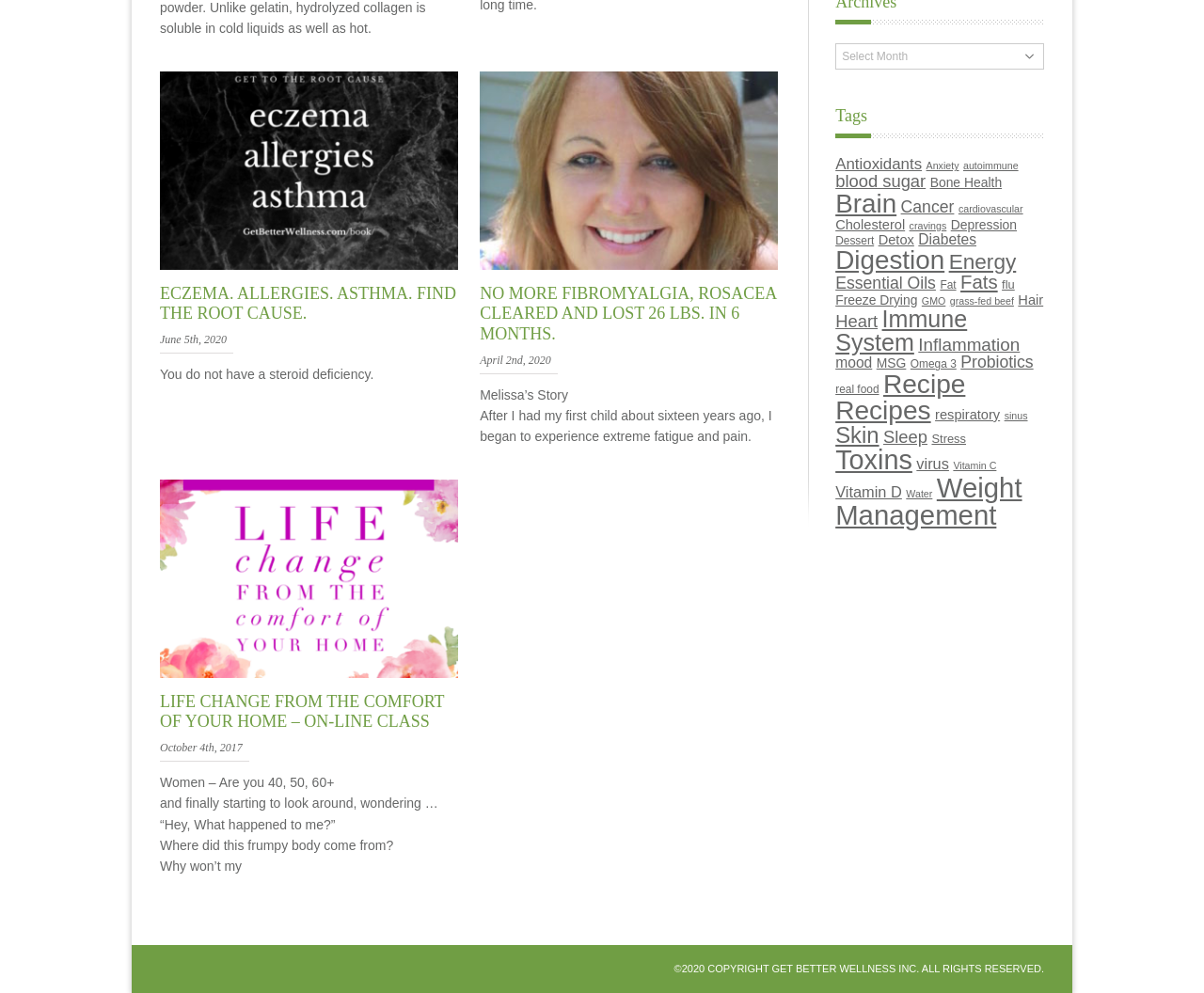Please specify the bounding box coordinates for the clickable region that will help you carry out the instruction: "Visit Rabbi Eger's Facebook page".

None